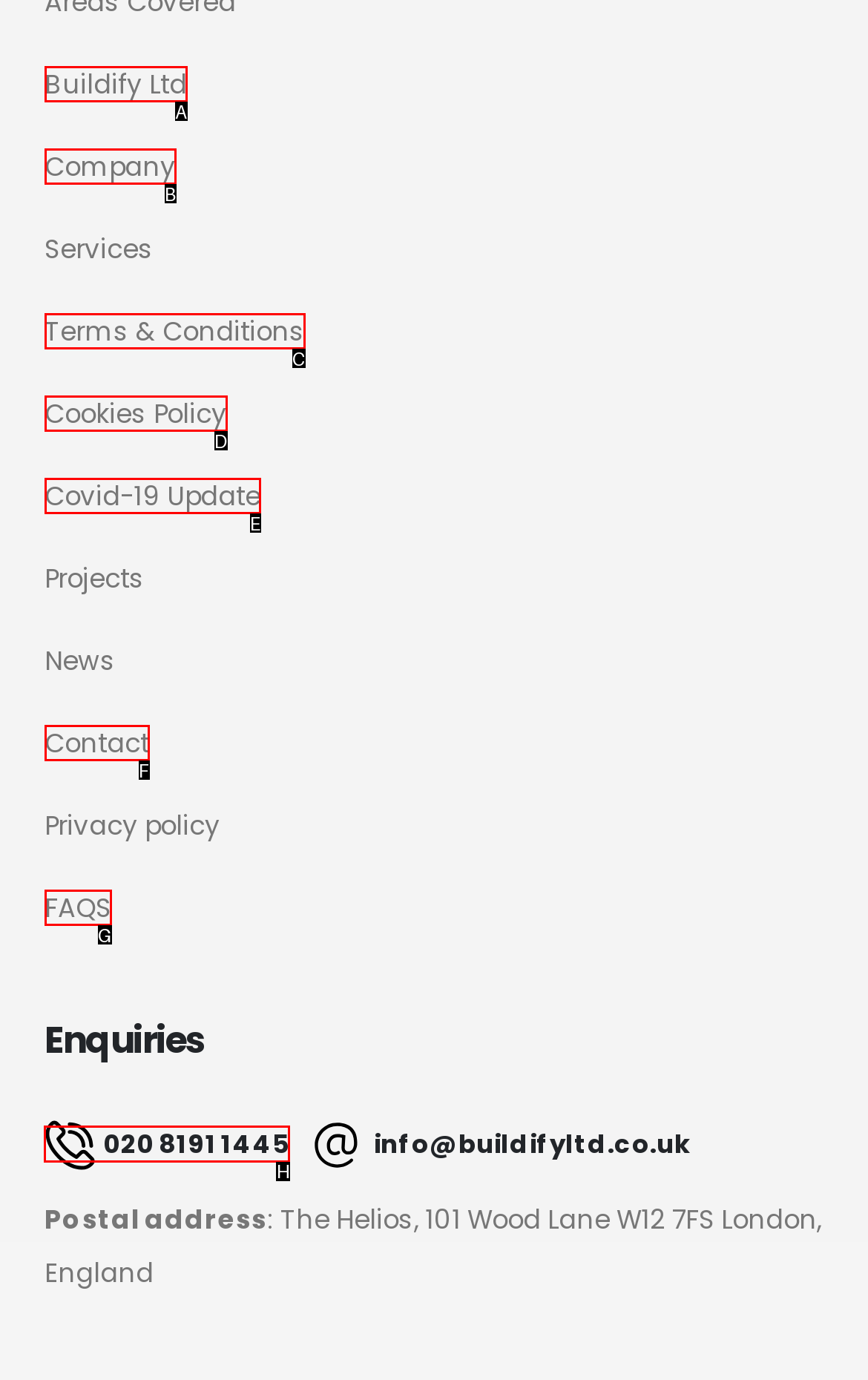Tell me which letter corresponds to the UI element that will allow you to Call the office. Answer with the letter directly.

H